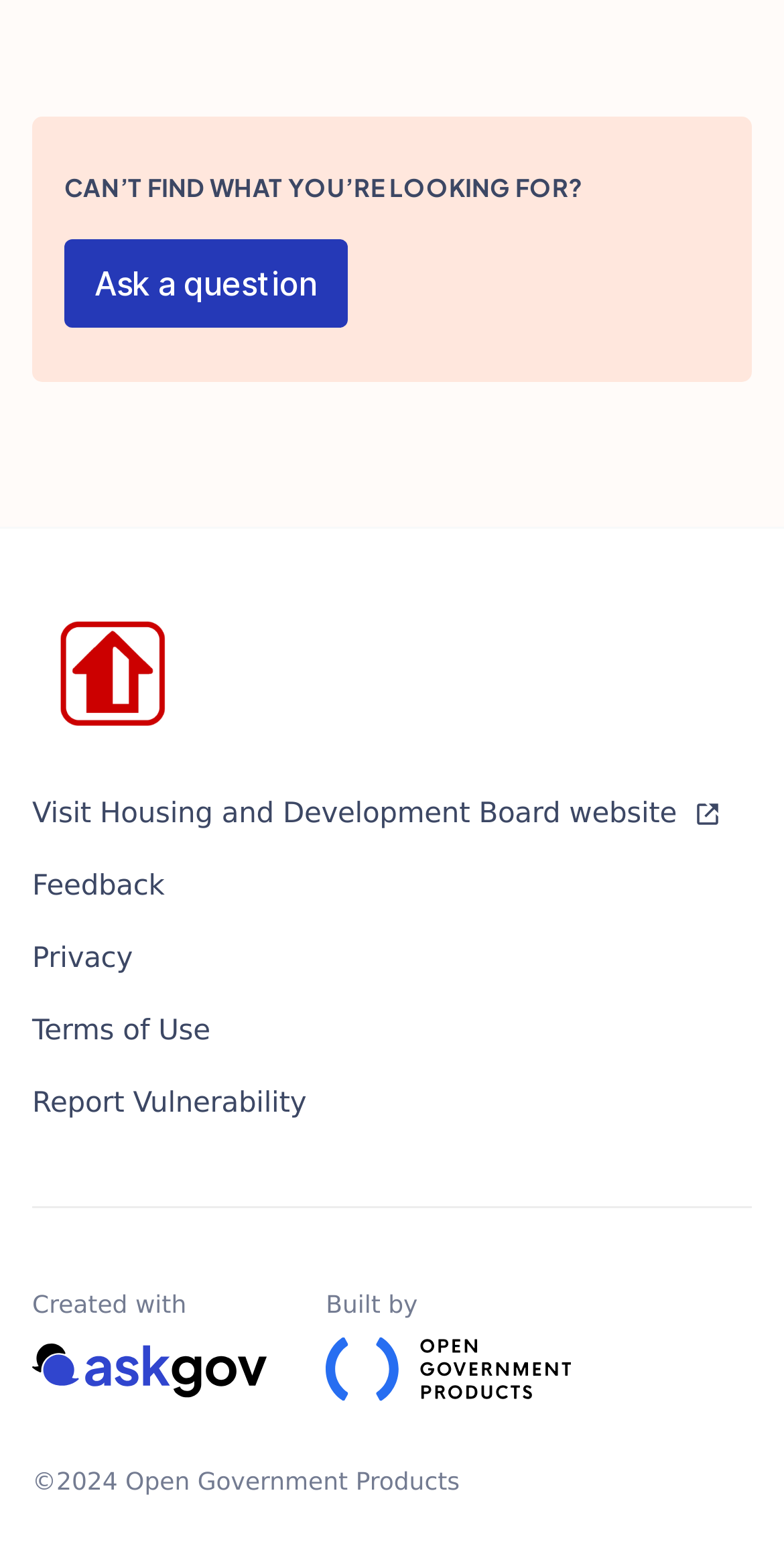Identify the bounding box coordinates of the specific part of the webpage to click to complete this instruction: "View terms of use".

[0.041, 0.647, 0.268, 0.673]